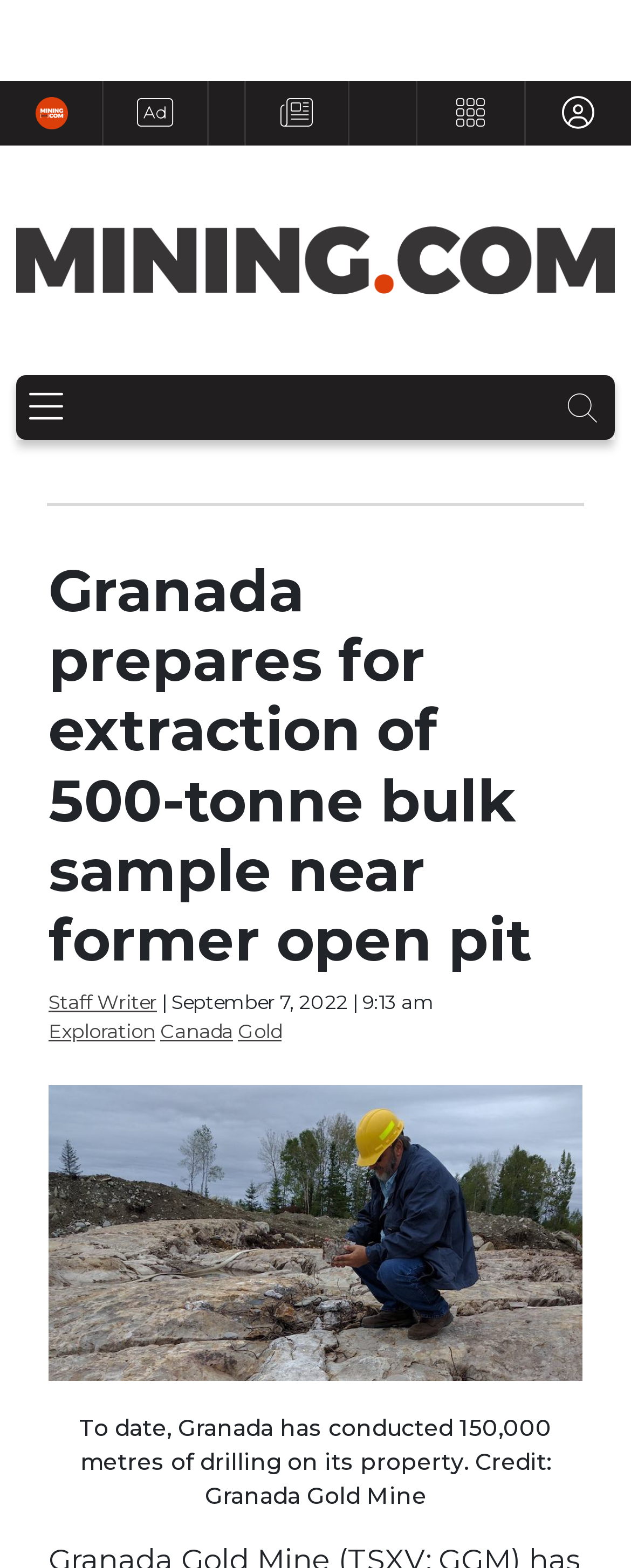Utilize the details in the image to give a detailed response to the question: What is the date of the article?

The webpage's text mentions '| September 7, 2022 | 9:13 am', which indicates the date and time the article was published.